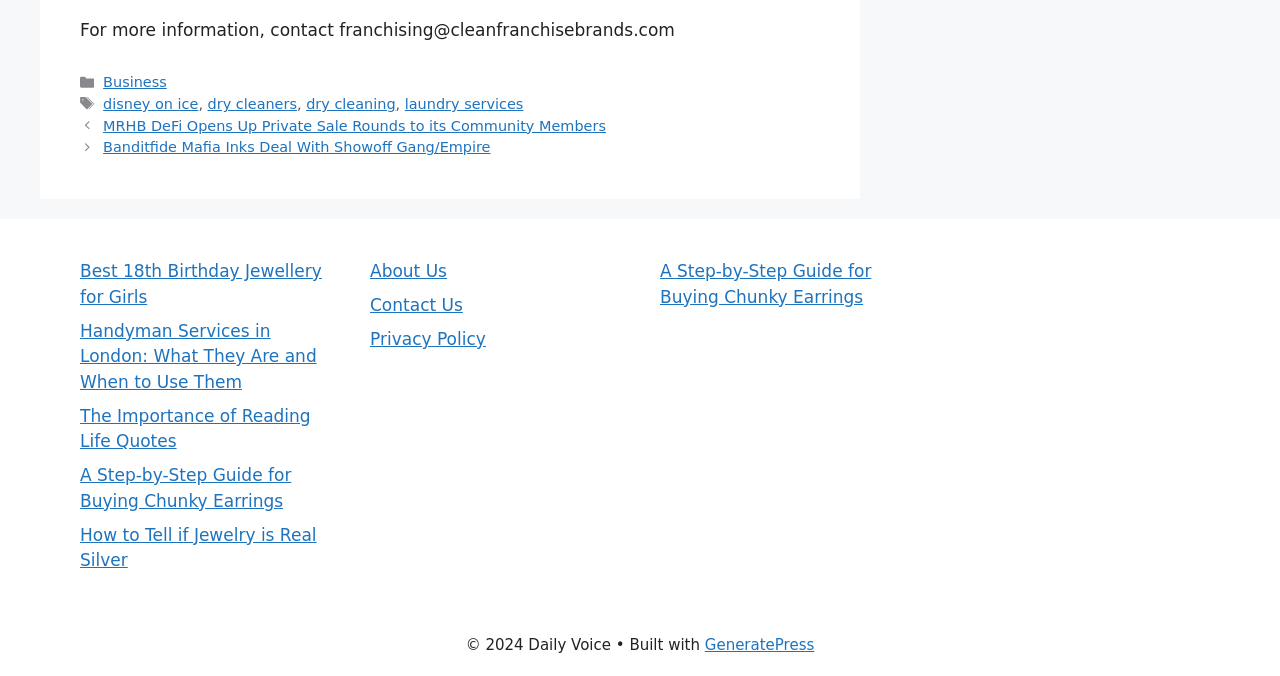How many 'About Us' links are there?
Answer the question with a detailed explanation, including all necessary information.

I searched the webpage and found only one 'About Us' link, which is located in the complementary section.